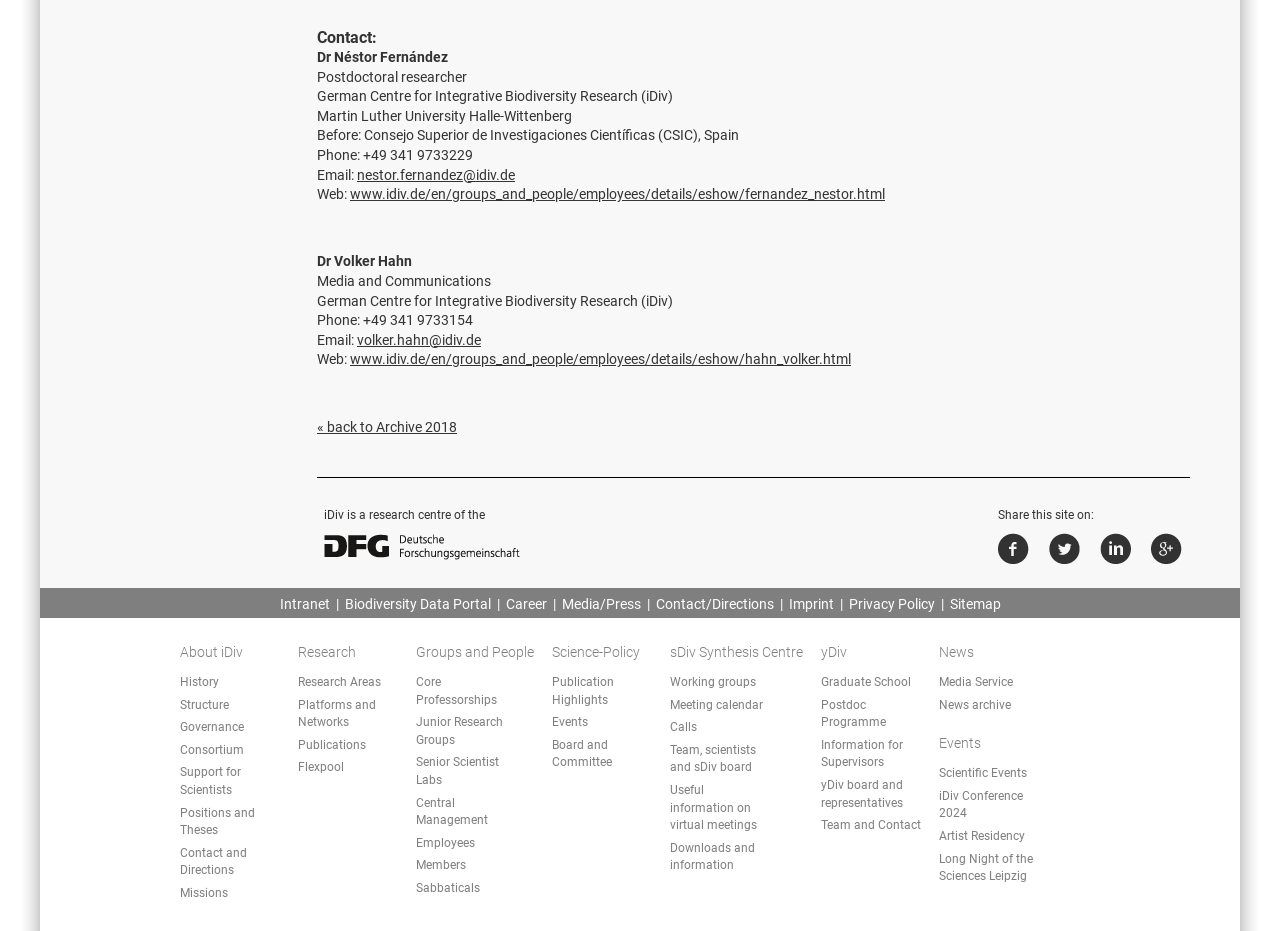Can you show the bounding box coordinates of the region to click on to complete the task described in the instruction: "Share this site on social media"?

[0.78, 0.546, 0.855, 0.561]